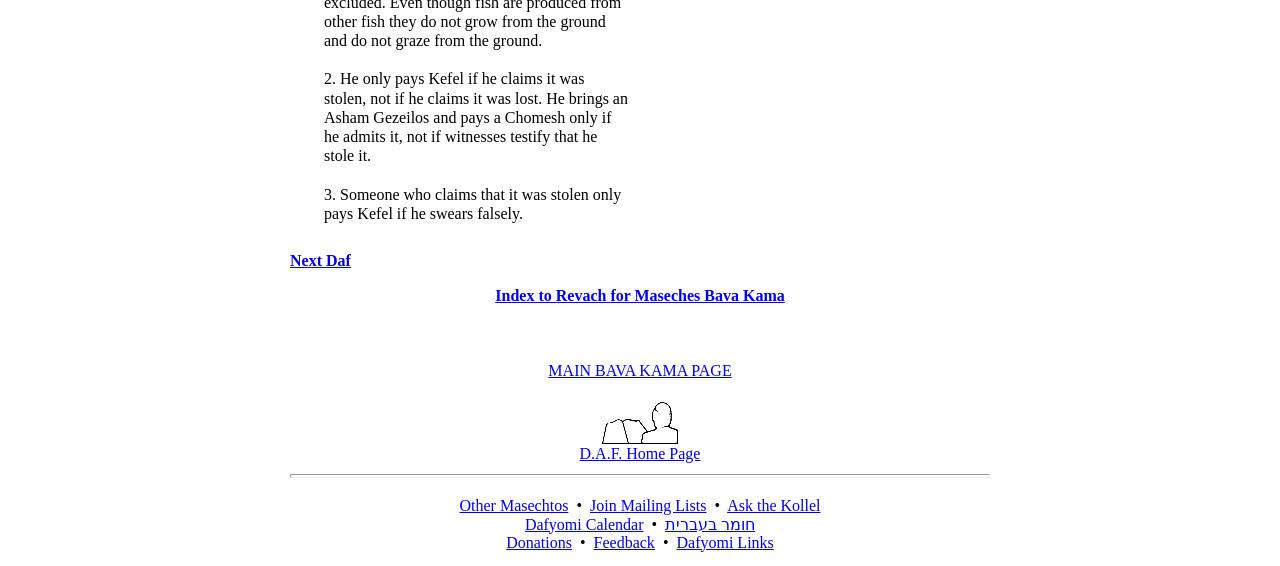Please identify the bounding box coordinates of the region to click in order to complete the task: "Explore 'Other Masechtos'". The coordinates must be four float numbers between 0 and 1, specified as [left, top, right, bottom].

[0.359, 0.877, 0.444, 0.907]